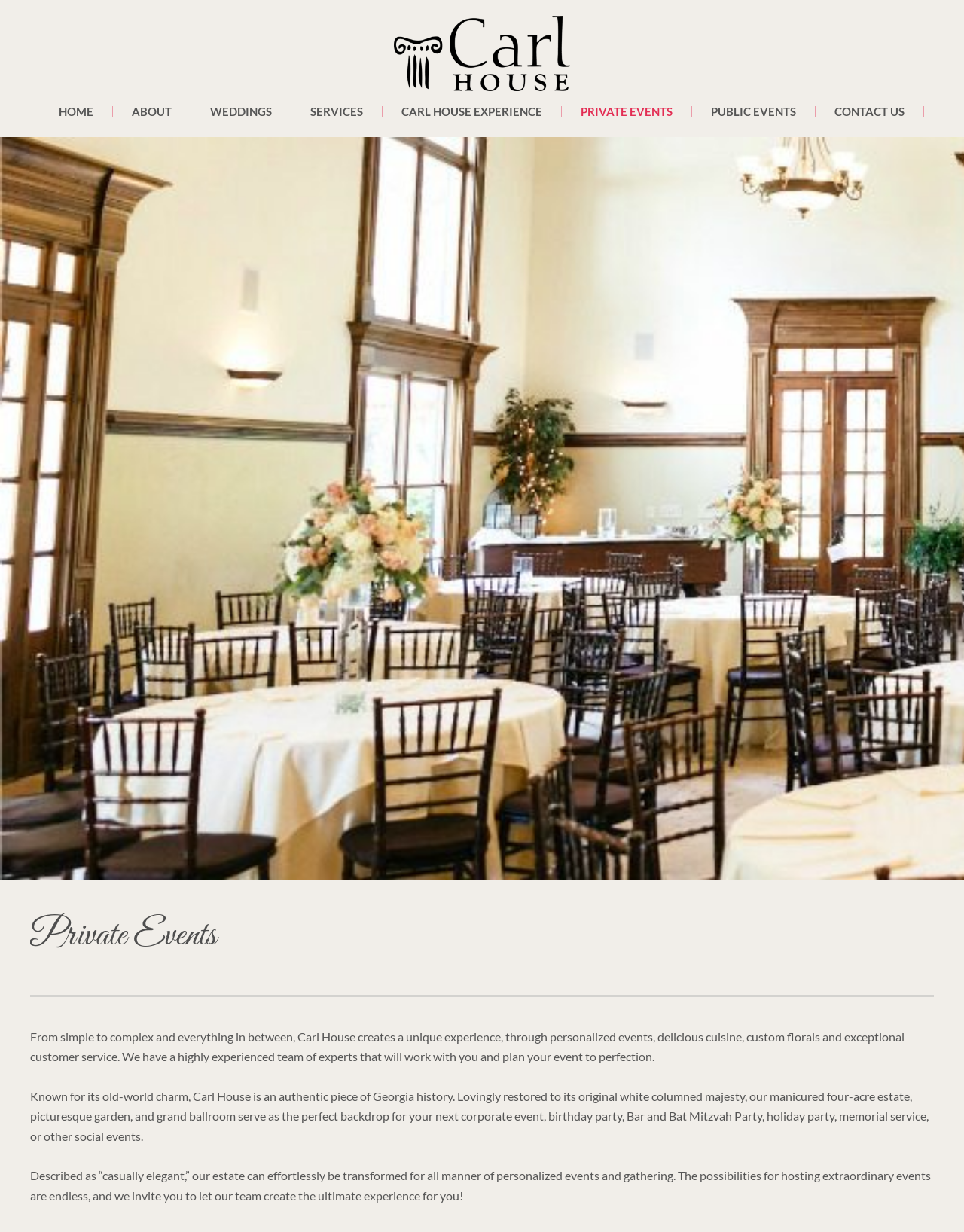Identify the coordinates of the bounding box for the element described below: "Services". Return the coordinates as four float numbers between 0 and 1: [left, top, right, bottom].

[0.302, 0.086, 0.397, 0.095]